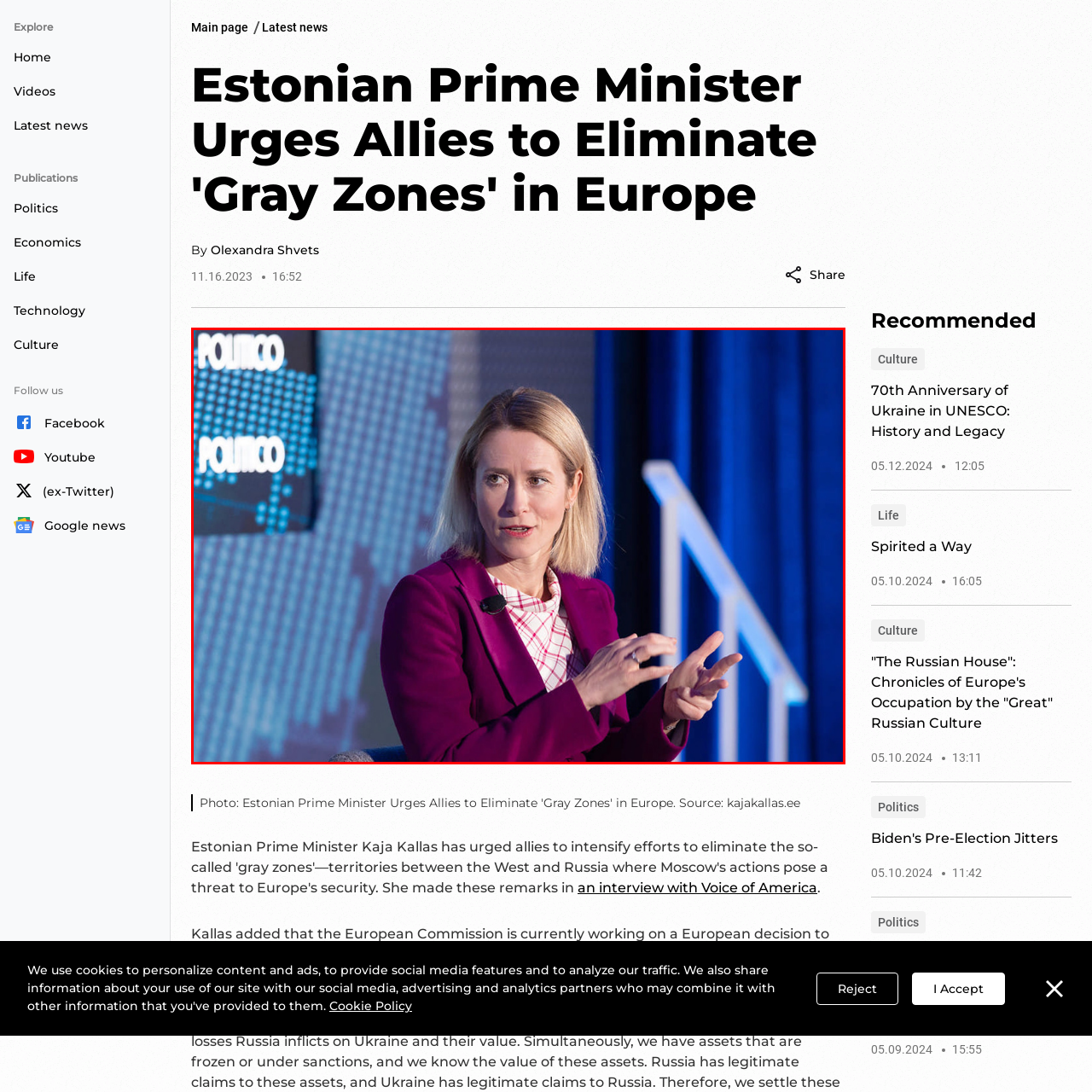Check the image inside the red boundary and briefly answer: What is the topic of the Prime Minister's recent advocacy?

eliminating 'Gray Zones' in Europe